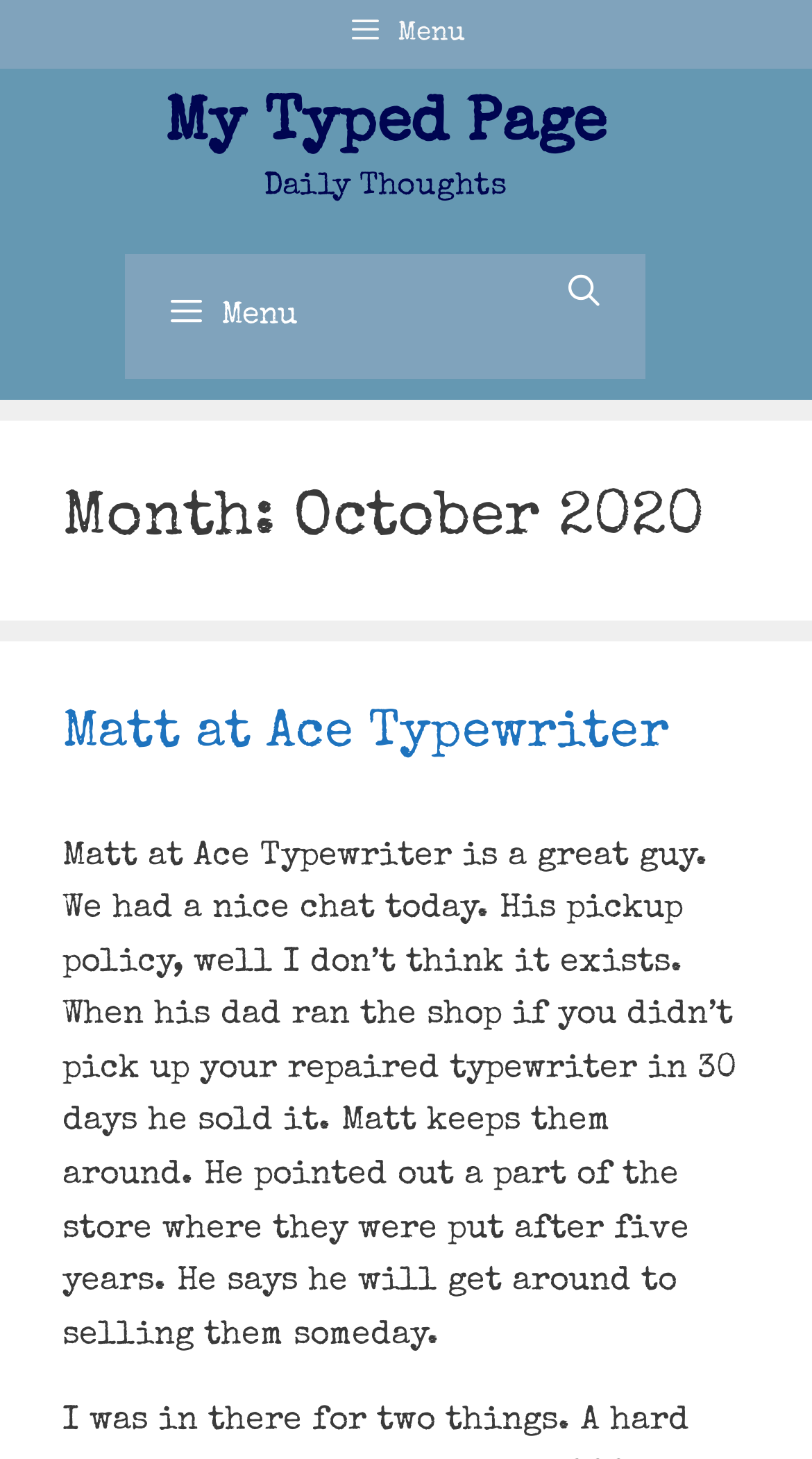What is the name of the person mentioned in the article?
Based on the visual details in the image, please answer the question thoroughly.

The article mentions a person named Matt, who is described as a great guy and the owner of Ace Typewriter. This information is obtained from the heading 'Matt at Ace Typewriter' and the subsequent paragraph that describes his pickup policy.